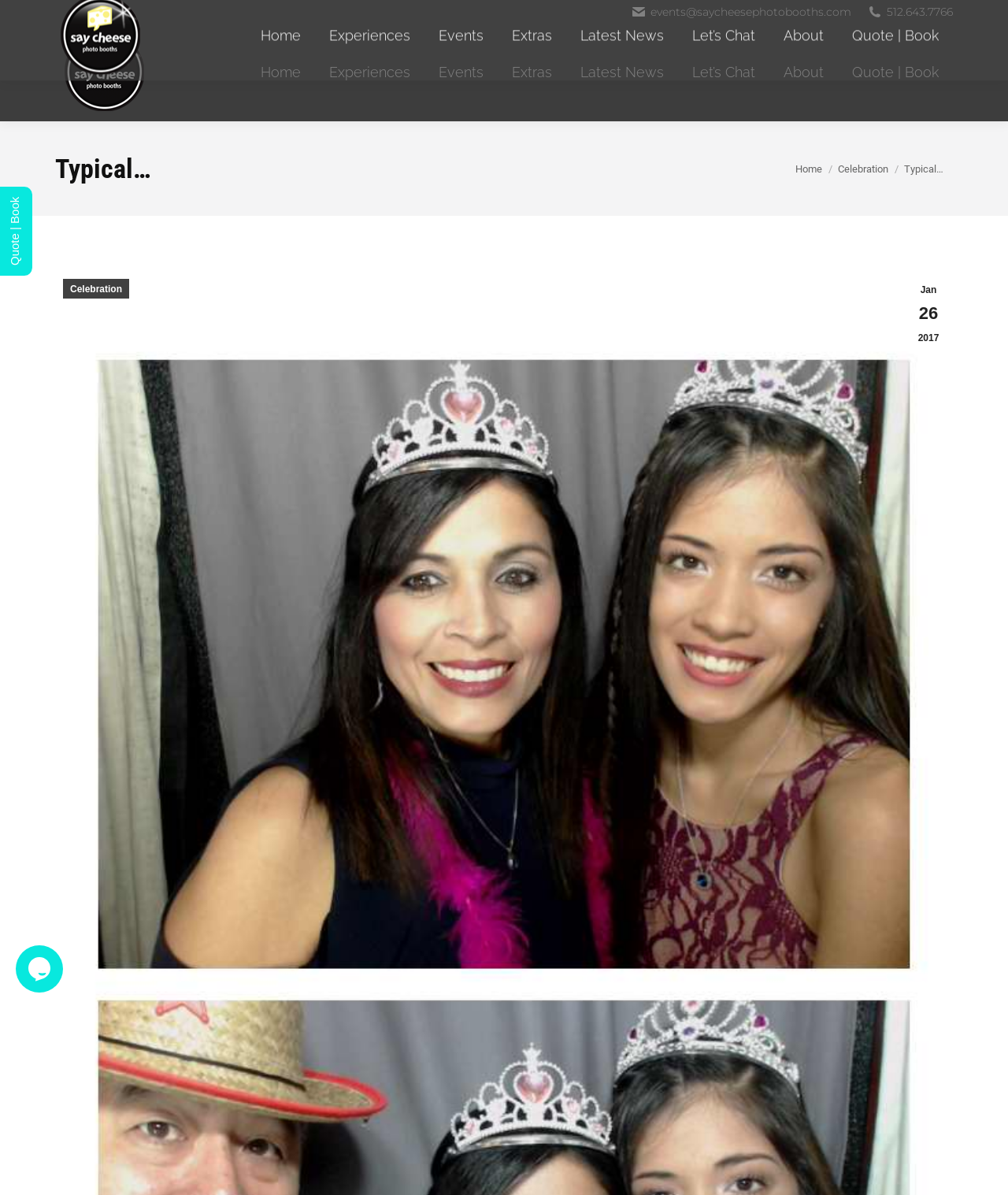Locate the bounding box of the UI element described in the following text: "Events".

[0.421, 0.02, 0.494, 0.102]